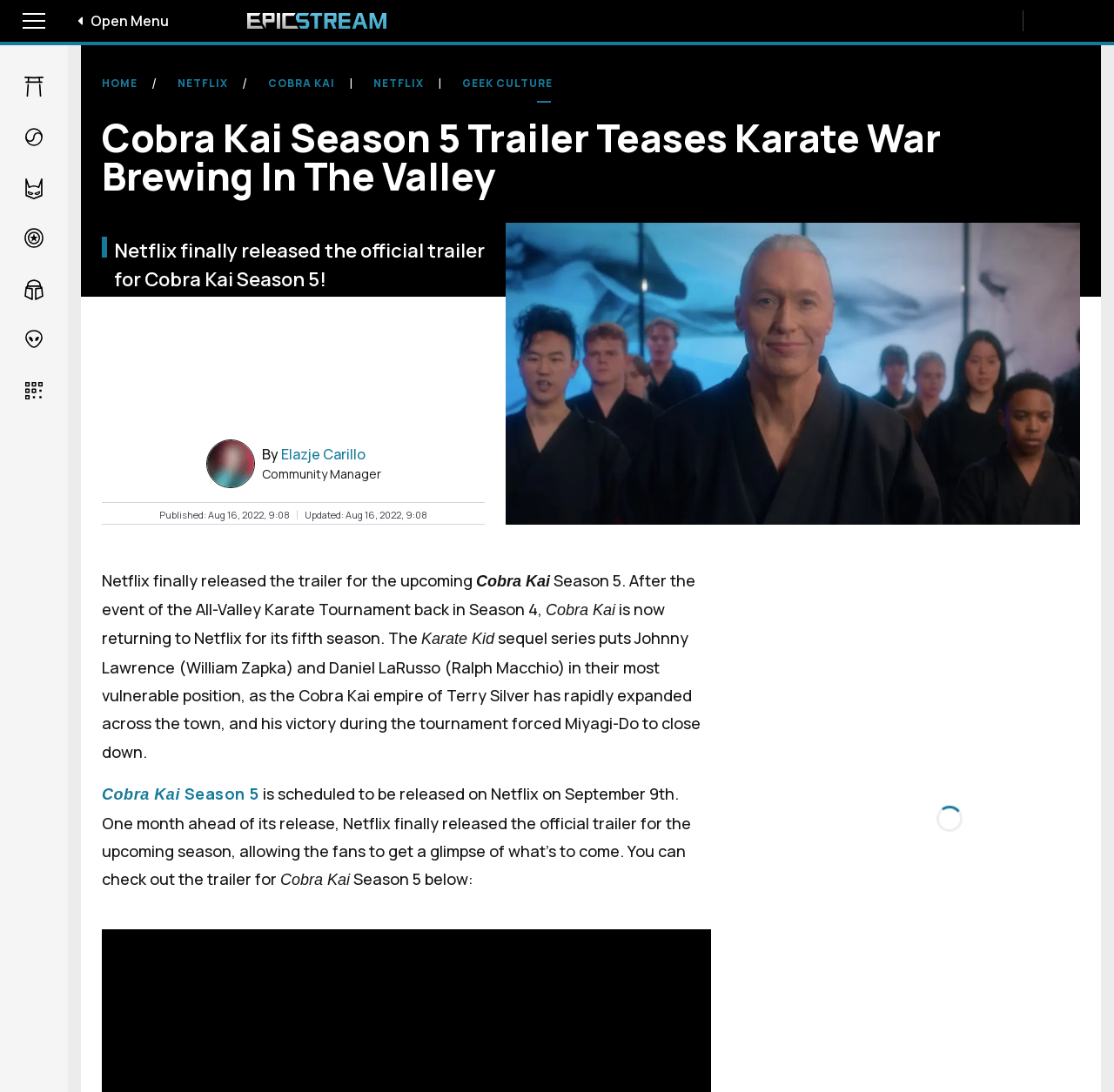From the details in the image, provide a thorough response to the question: What is the name of the TV series discussed in the article?

The article discusses the upcoming Season 5 of the TV series Cobra Kai, which is a sequel series to The Karate Kid.